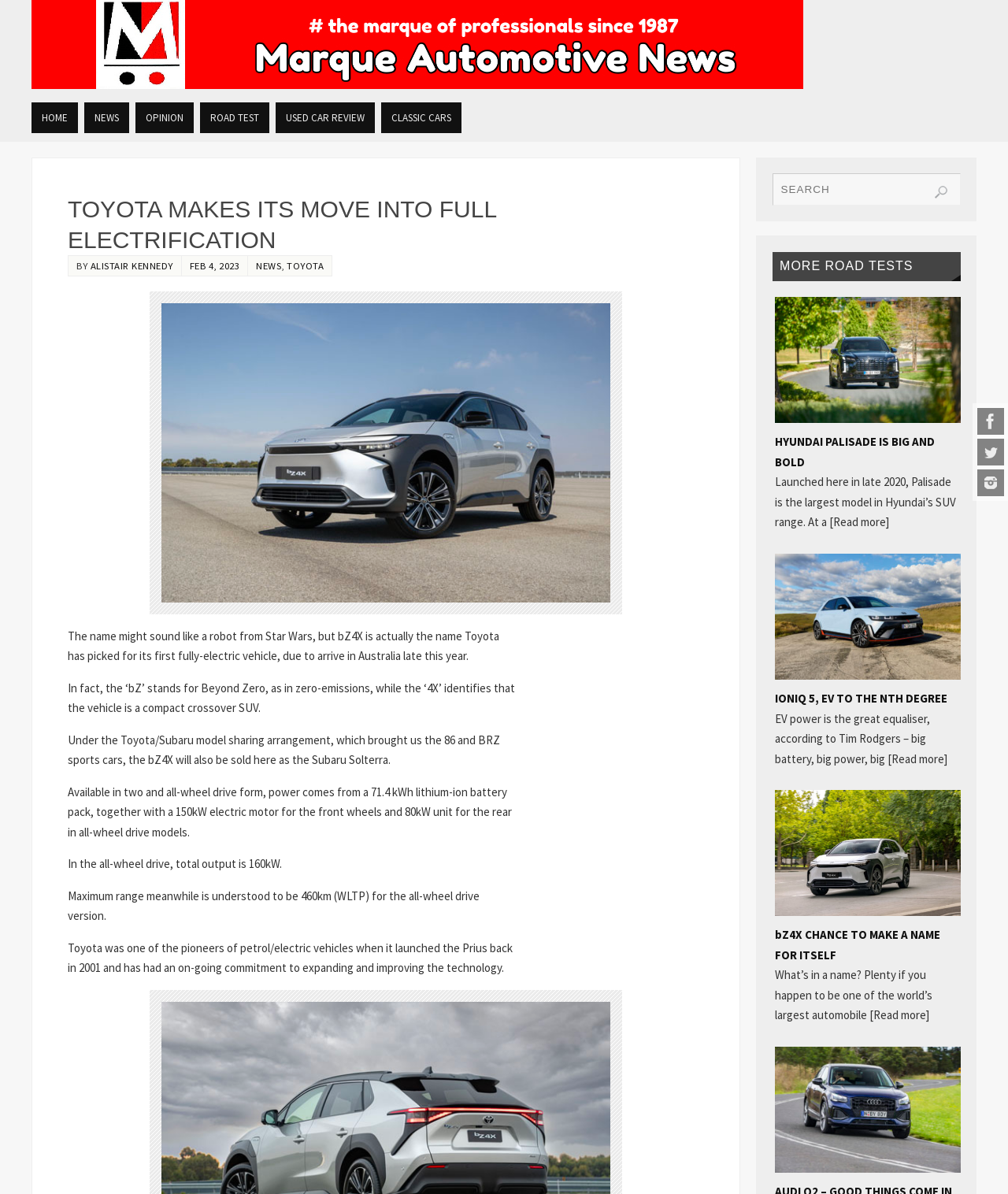Answer the following inquiry with a single word or phrase:
What is the total output of the all-wheel drive model?

160kW